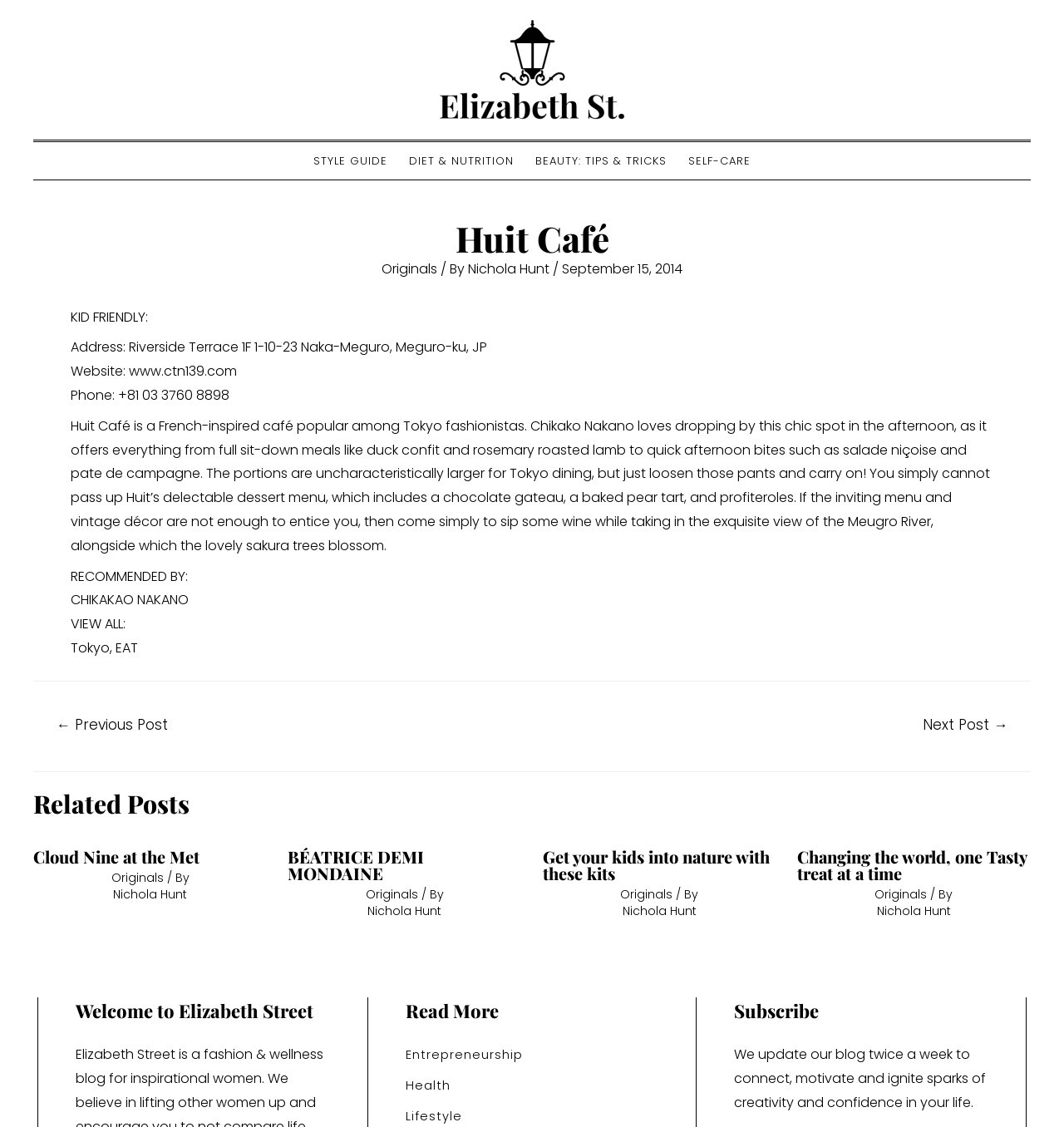Please find and report the bounding box coordinates of the element to click in order to perform the following action: "Click on the 'STYLE GUIDE' link". The coordinates should be expressed as four float numbers between 0 and 1, in the format [left, top, right, bottom].

[0.284, 0.126, 0.374, 0.159]